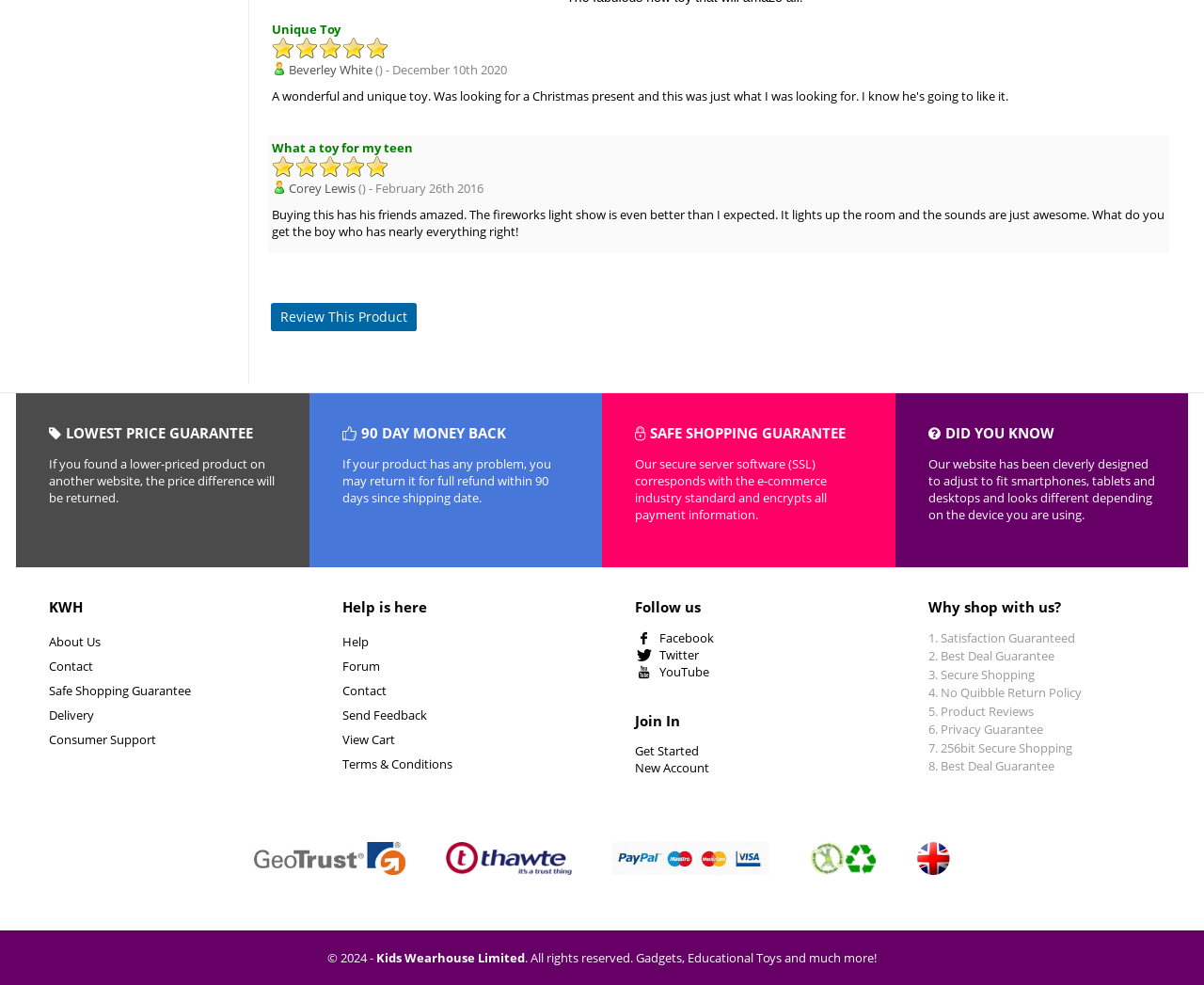Predict the bounding box of the UI element that fits this description: "4".

[0.226, 0.159, 0.304, 0.183]